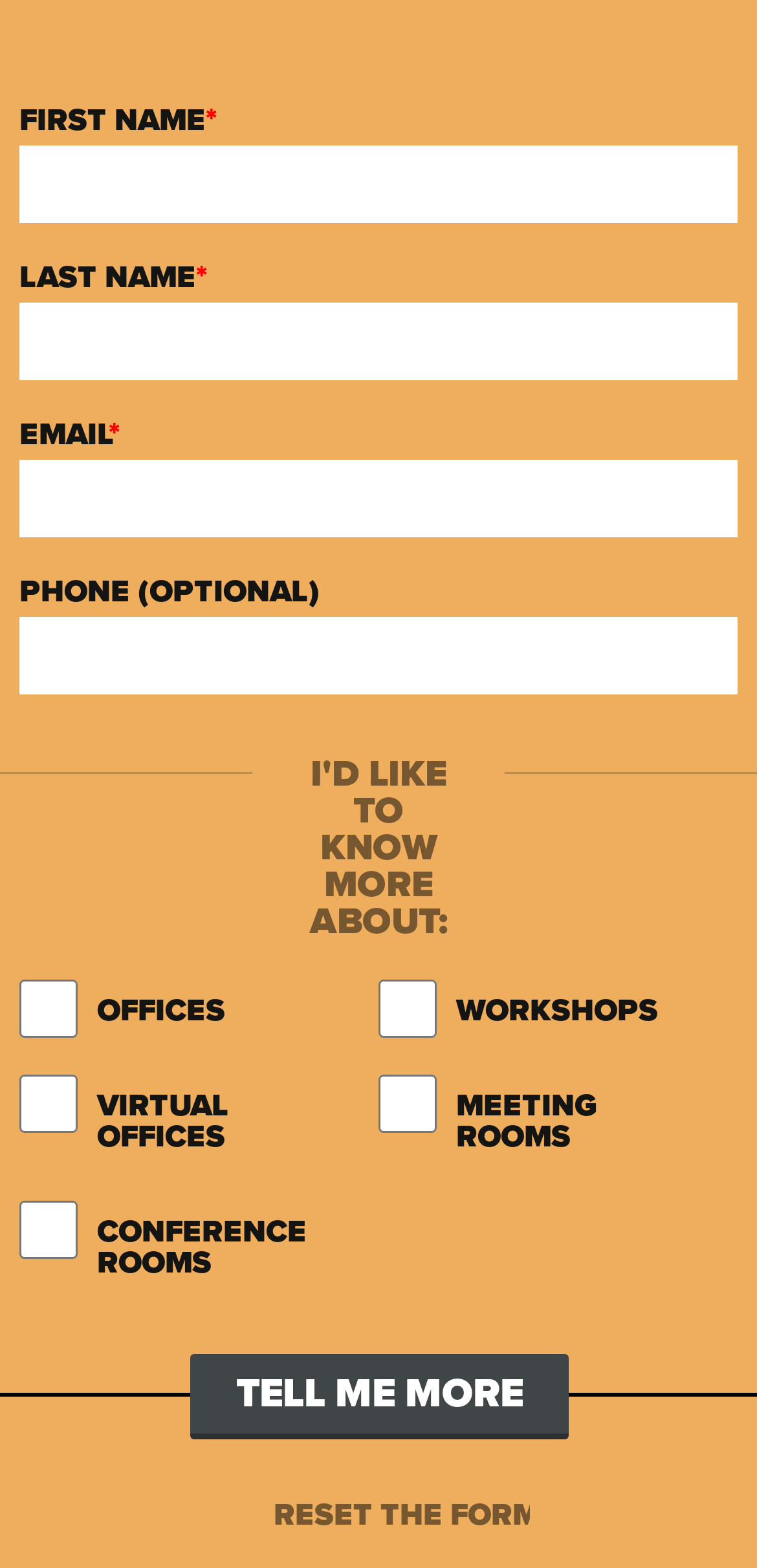Identify the bounding box for the UI element described as: "parent_node: PHONE (OPTIONAL) name="Phone"". Ensure the coordinates are four float numbers between 0 and 1, formatted as [left, top, right, bottom].

[0.026, 0.393, 0.974, 0.442]